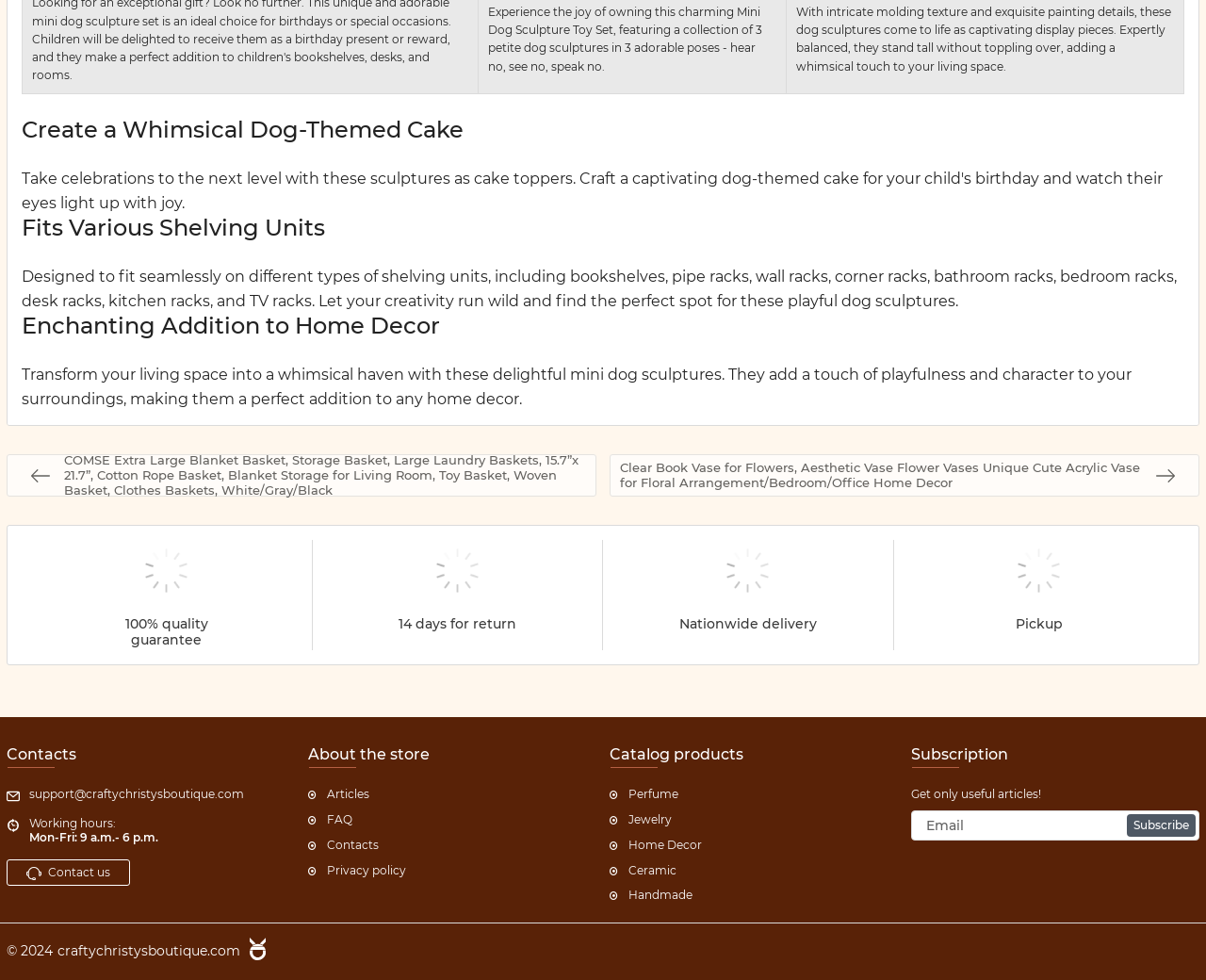How many types of shelving units are mentioned?
Ensure your answer is thorough and detailed.

The StaticText element mentions that the dog sculptures are designed to fit seamlessly on different types of shelving units, including bookshelves, pipe racks, wall racks, corner racks, bathroom racks, bedroom racks, desk racks, kitchen racks, and TV racks, which totals 9 types.